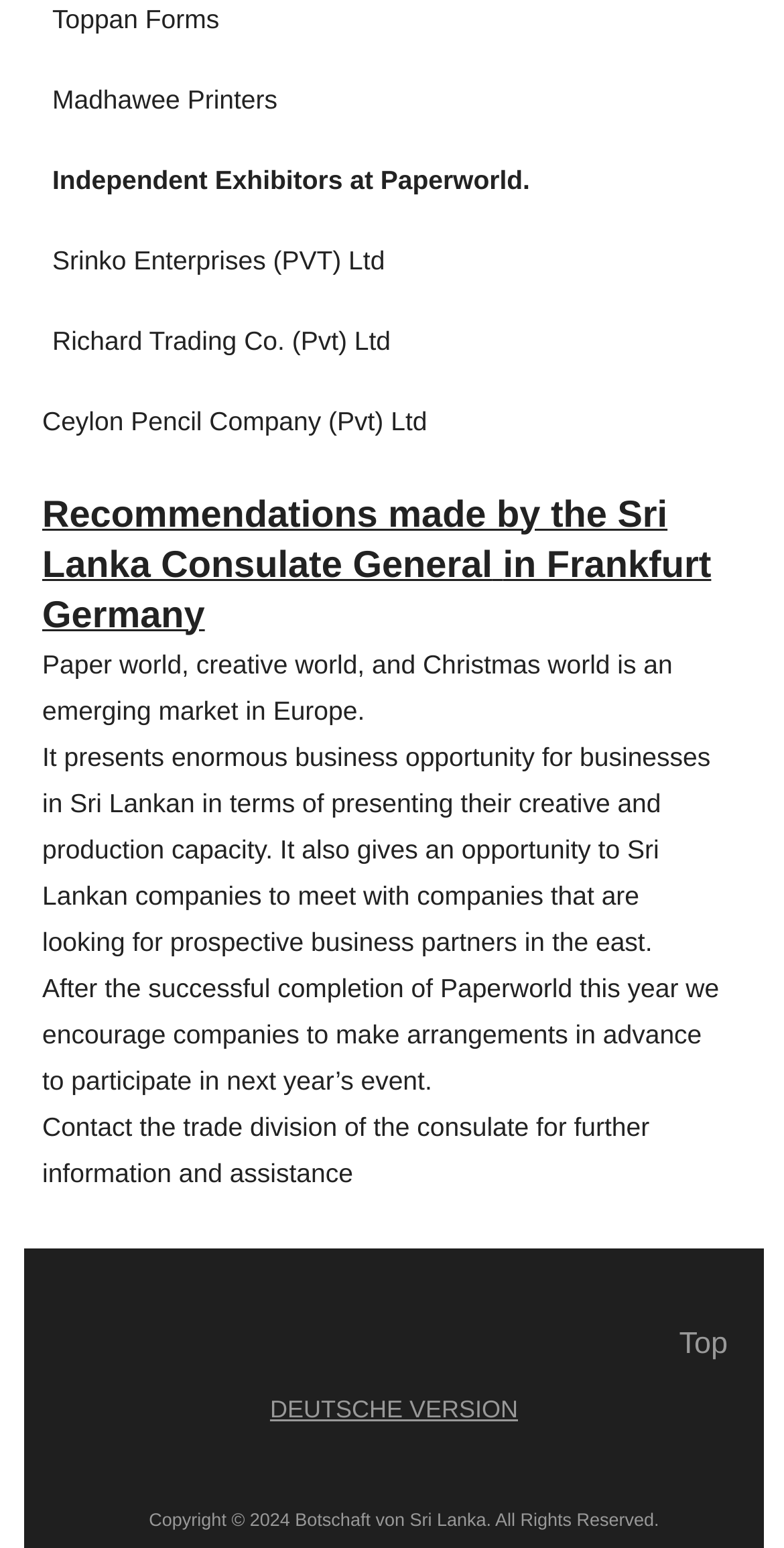Please examine the image and answer the question with a detailed explanation:
How many exhibitors are mentioned?

I counted the number of exhibitors mentioned in the webpage, which are Toppan Forms, Madhawee Printers, Srinko Enterprises (PVT) Ltd, Richard Trading Co. (Pvt) Ltd, Ceylon Pencil Company (Pvt) Ltd, and Independent Exhibitors at Paperworld.